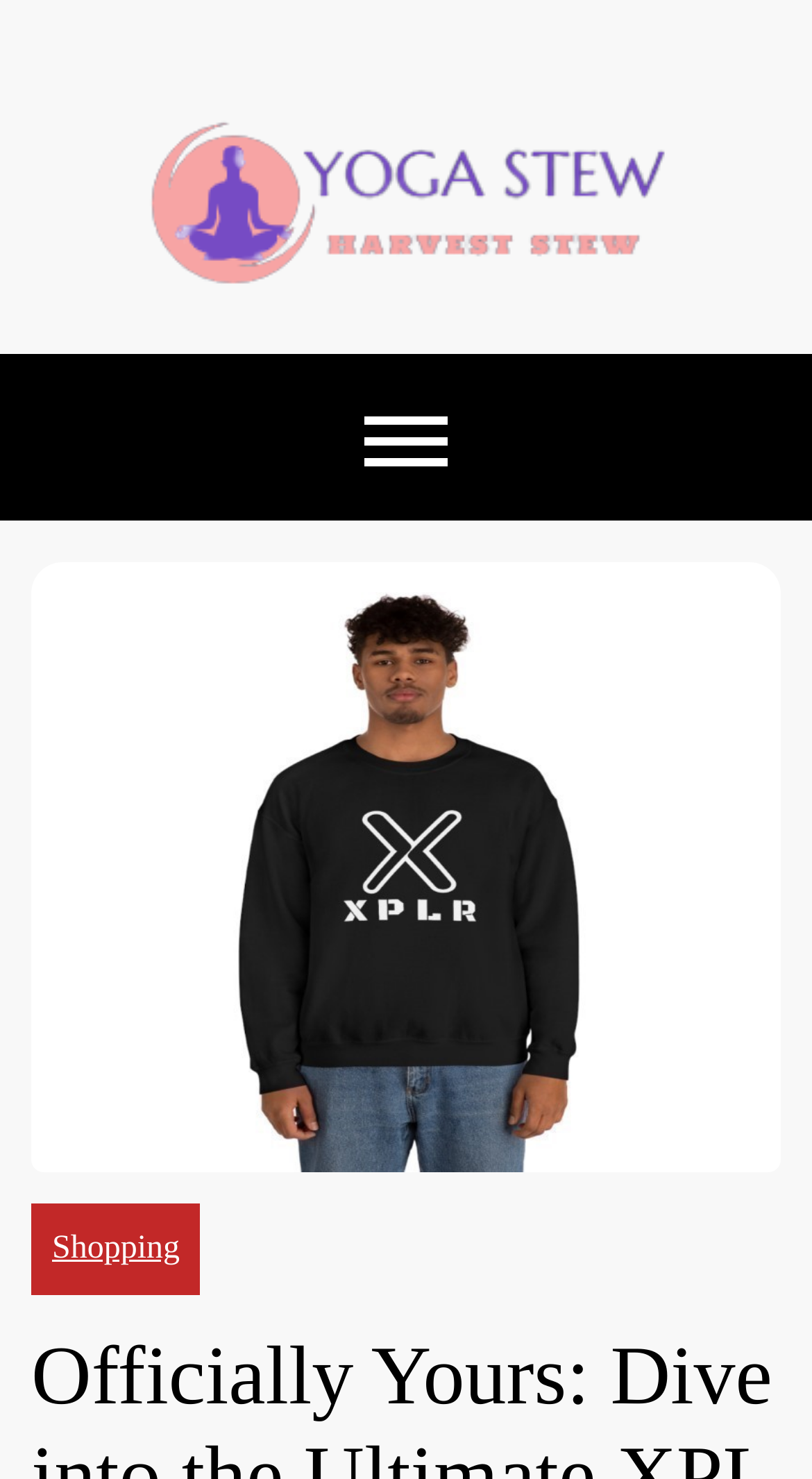Determine the bounding box coordinates for the UI element matching this description: "Shopping".

[0.038, 0.813, 0.247, 0.875]